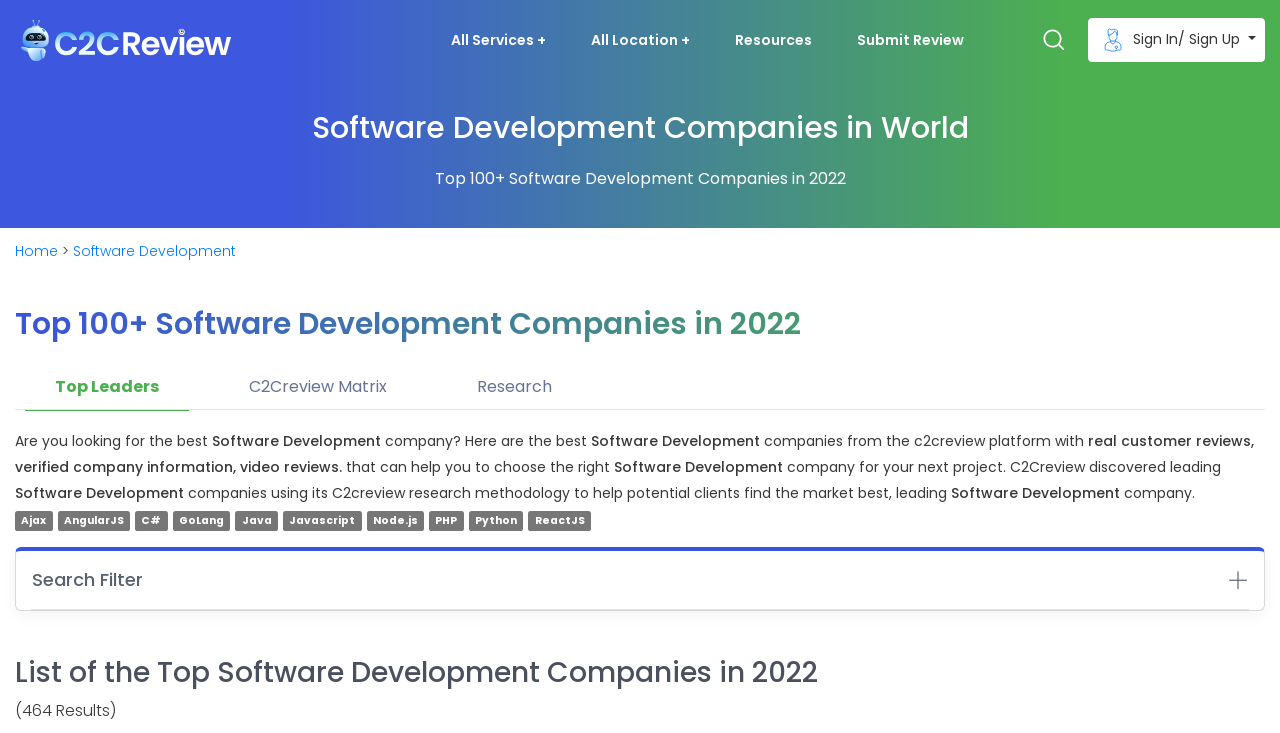Locate the bounding box coordinates of the element I should click to achieve the following instruction: "Click the 'Submit Review' link".

[0.661, 0.029, 0.761, 0.08]